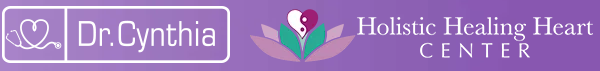Could you please study the image and provide a detailed answer to the question:
What is the dominant color of the logo's color palette?

The logo features a soothing gradient of purple as its dominant color, which enhances the sense of tranquility and holistic care that the center promotes. The calming effect of purple is often associated with relaxation and serenity.